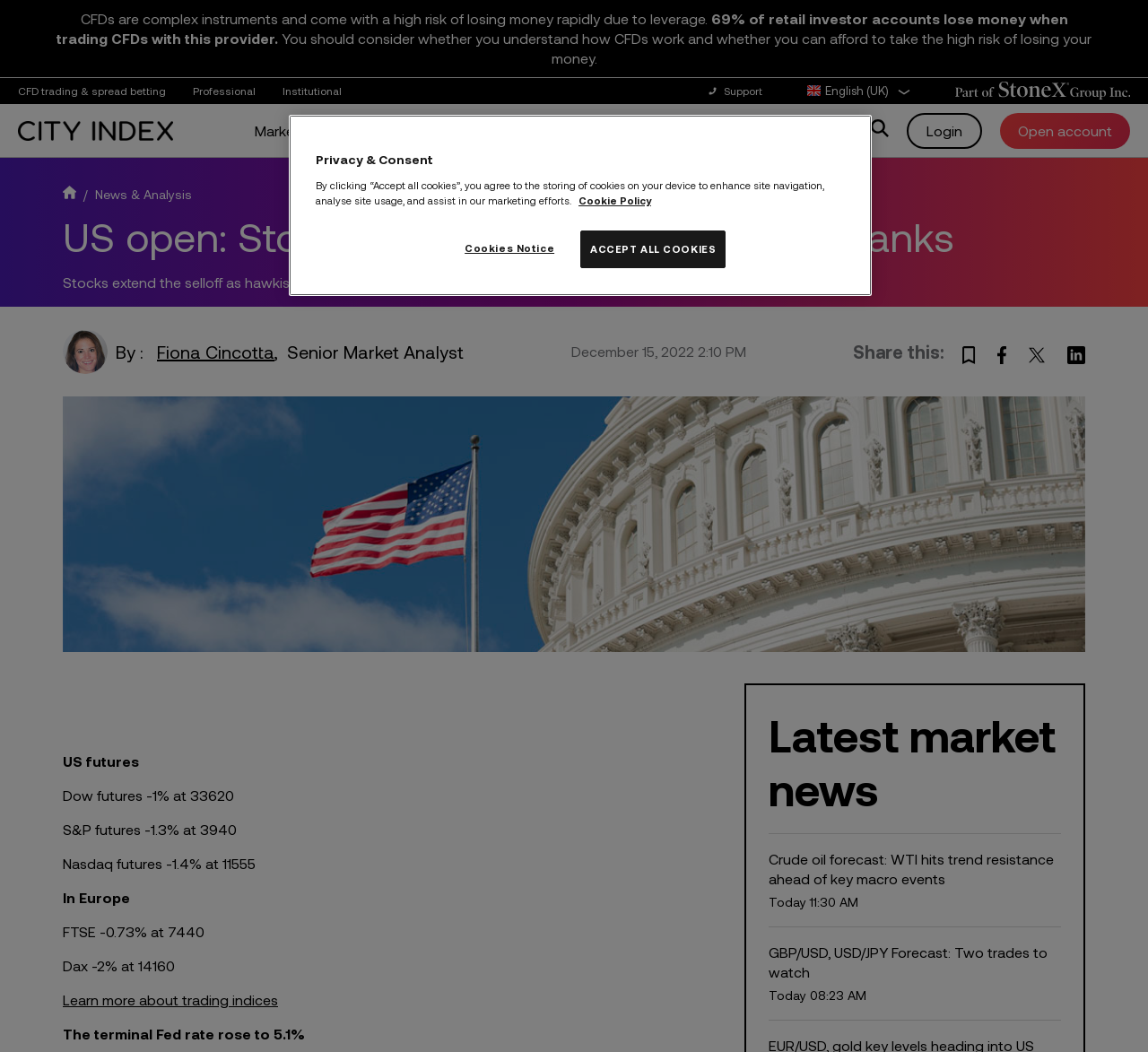Select the bounding box coordinates of the element I need to click to carry out the following instruction: "Search for something".

[0.759, 0.117, 0.774, 0.133]